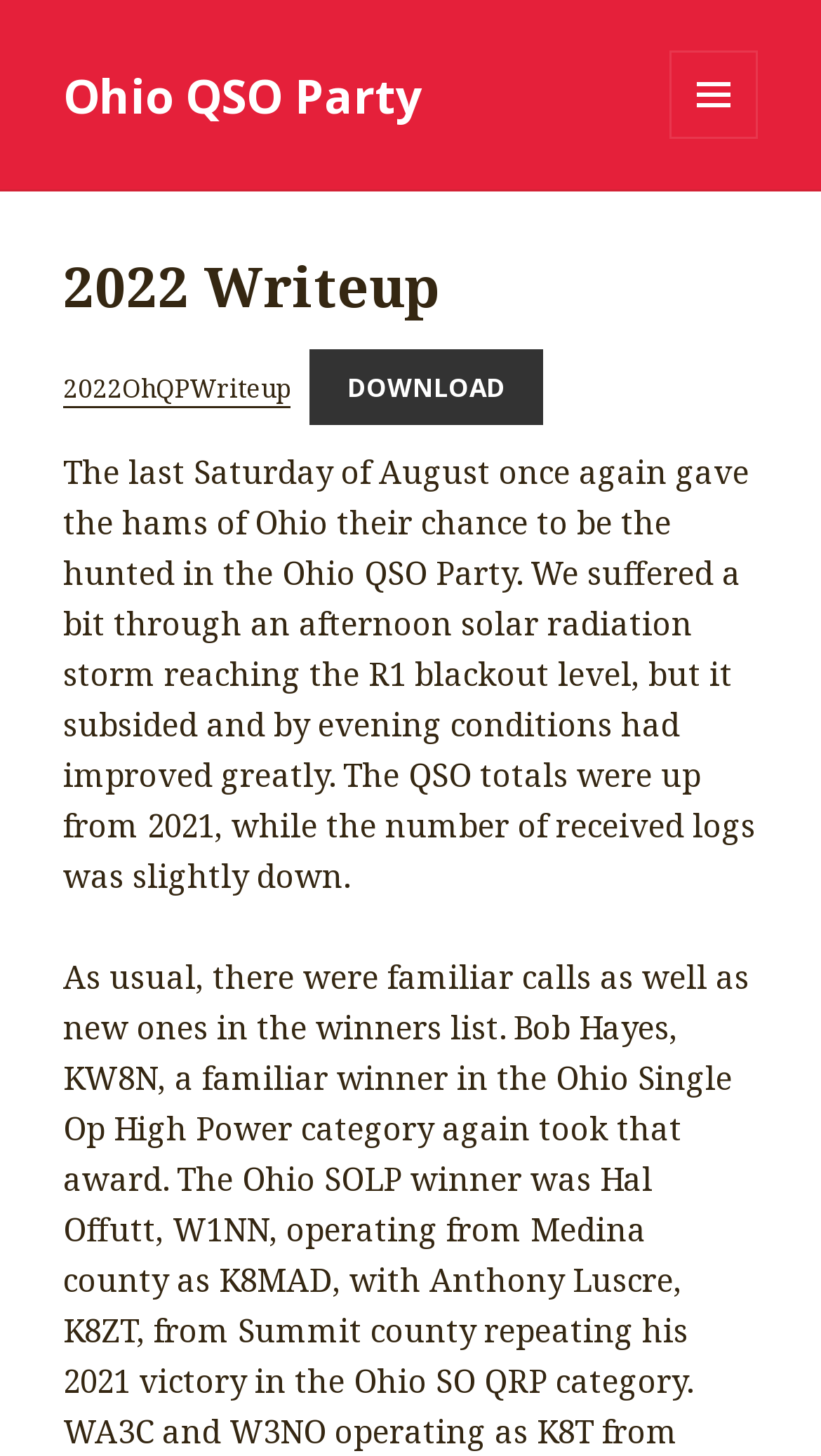Can you find the bounding box coordinates for the UI element given this description: "Download"? Provide the coordinates as four float numbers between 0 and 1: [left, top, right, bottom].

[0.377, 0.241, 0.661, 0.293]